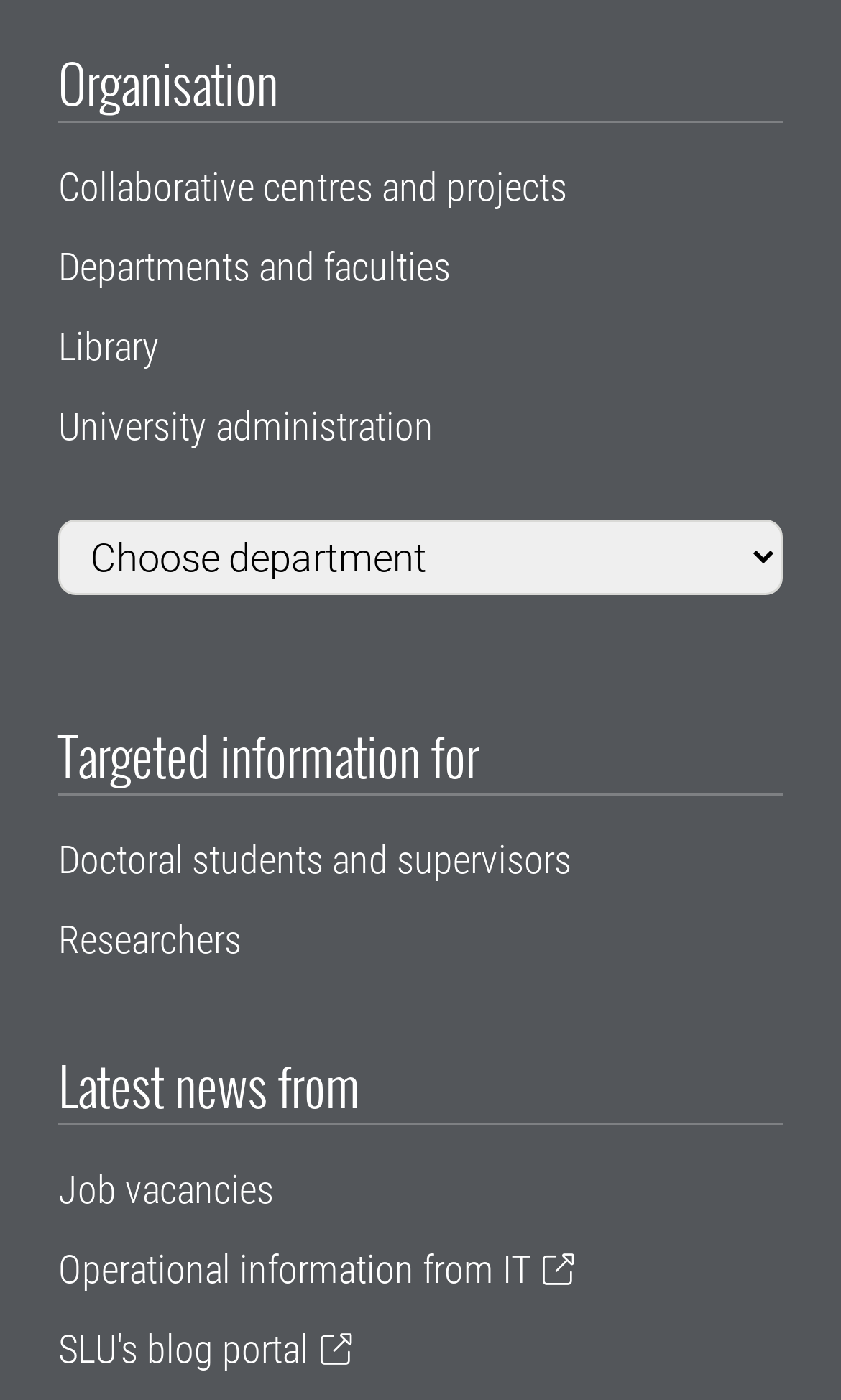Locate the bounding box coordinates of the clickable area needed to fulfill the instruction: "View collaborative centres and projects".

[0.069, 0.117, 0.674, 0.15]